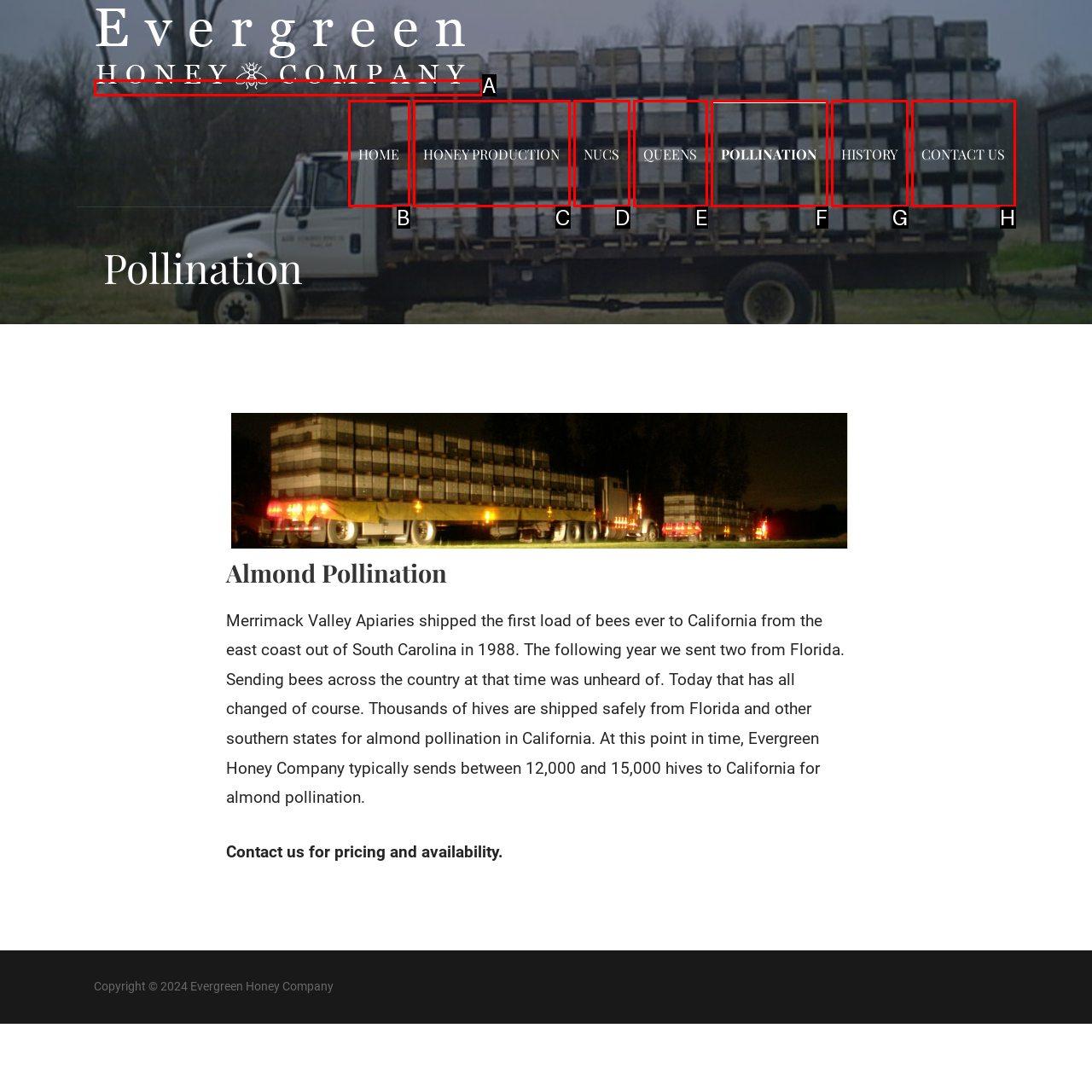Select the option that matches the description: alt="Evergreen Honey Company". Answer with the letter of the correct option directly.

A